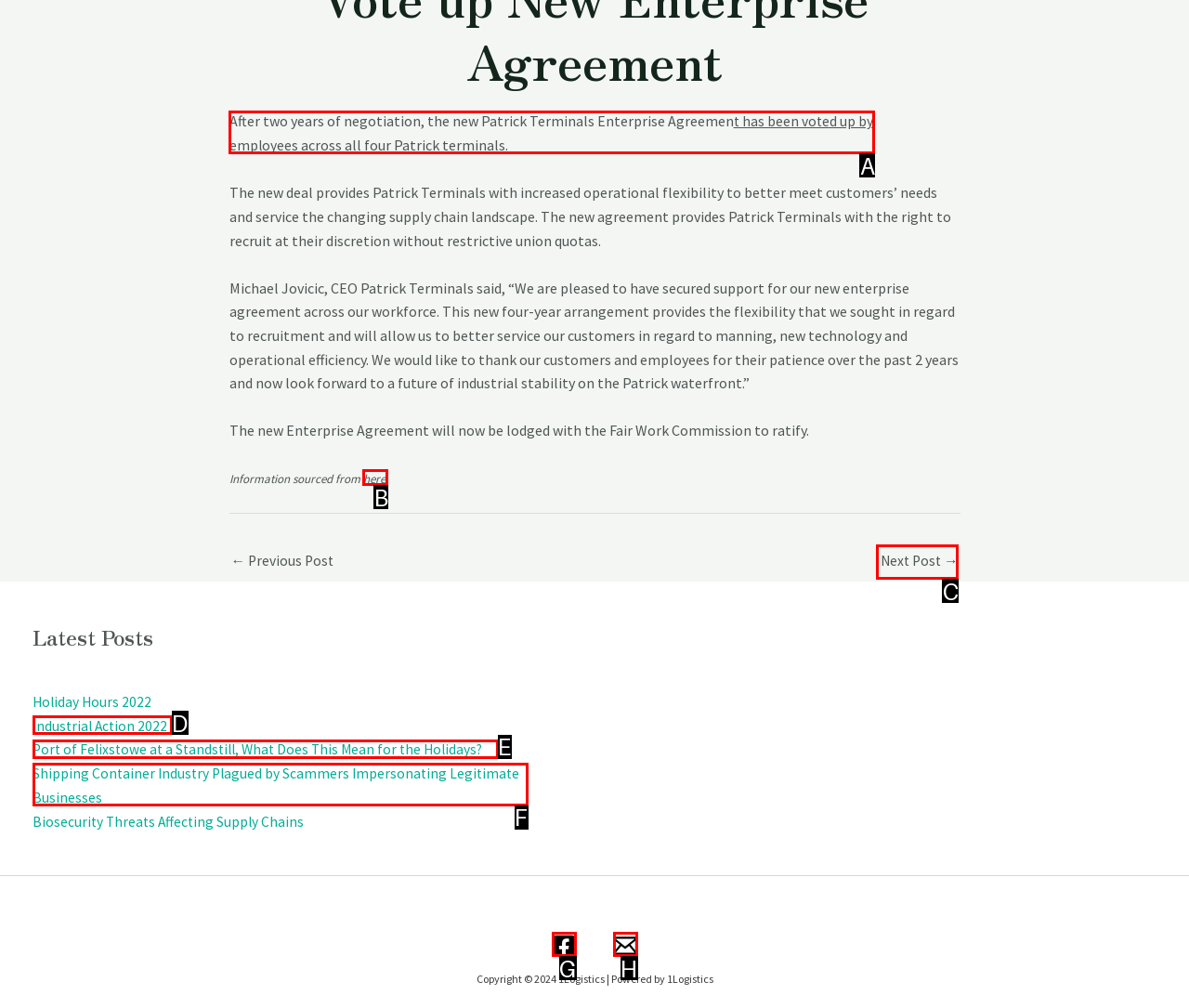From the given choices, indicate the option that best matches: Email
State the letter of the chosen option directly.

H